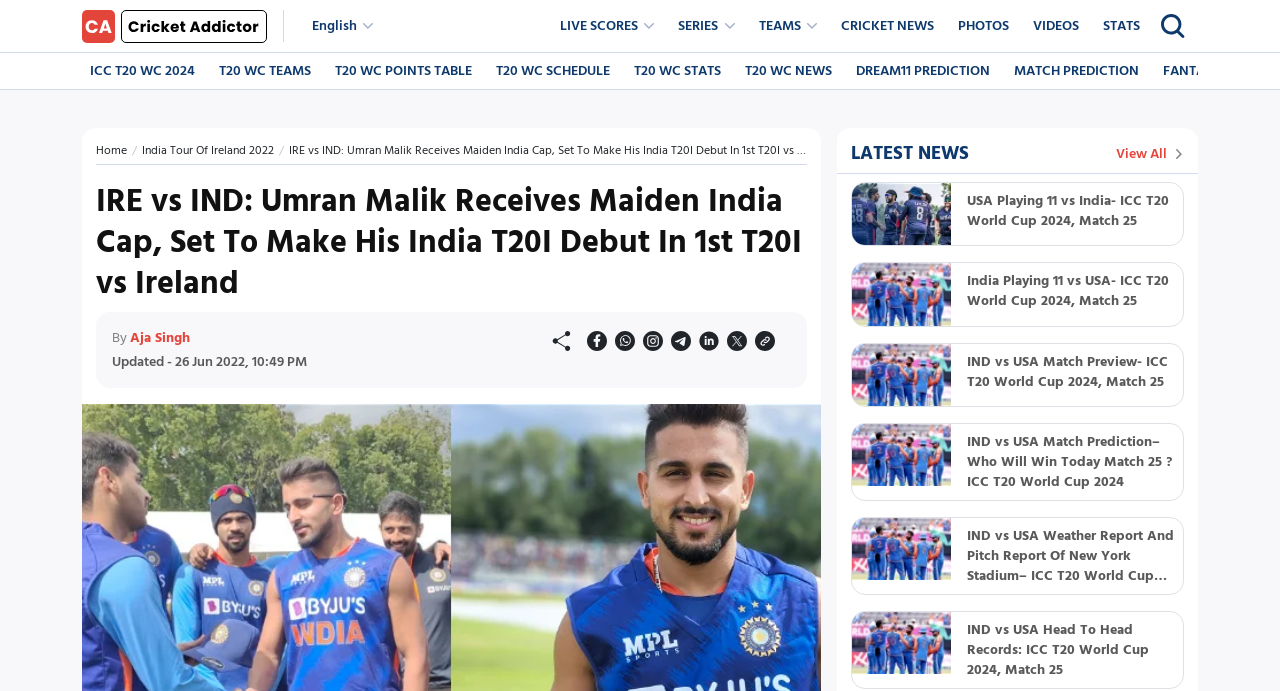Please identify the bounding box coordinates of the element's region that should be clicked to execute the following instruction: "Read the article 'IRE vs IND: Umran Malik Receives Maiden India Cap, Set To Make His India T20I Debut In 1st T20I vs Ireland'". The bounding box coordinates must be four float numbers between 0 and 1, i.e., [left, top, right, bottom].

[0.226, 0.204, 0.65, 0.232]